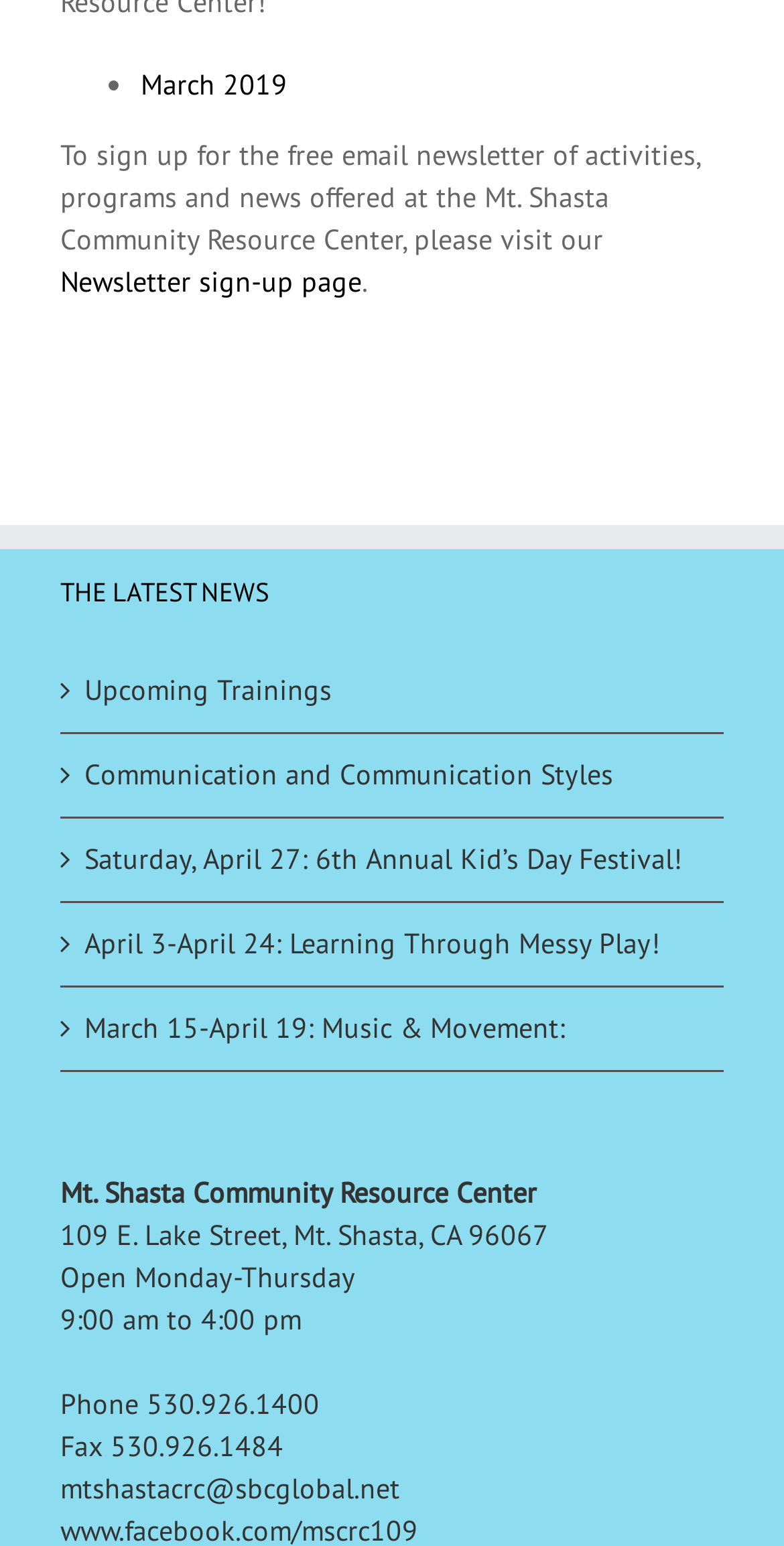Locate the bounding box coordinates of the element you need to click to accomplish the task described by this instruction: "Learn about the Kid’s Day Festival".

[0.108, 0.542, 0.897, 0.57]